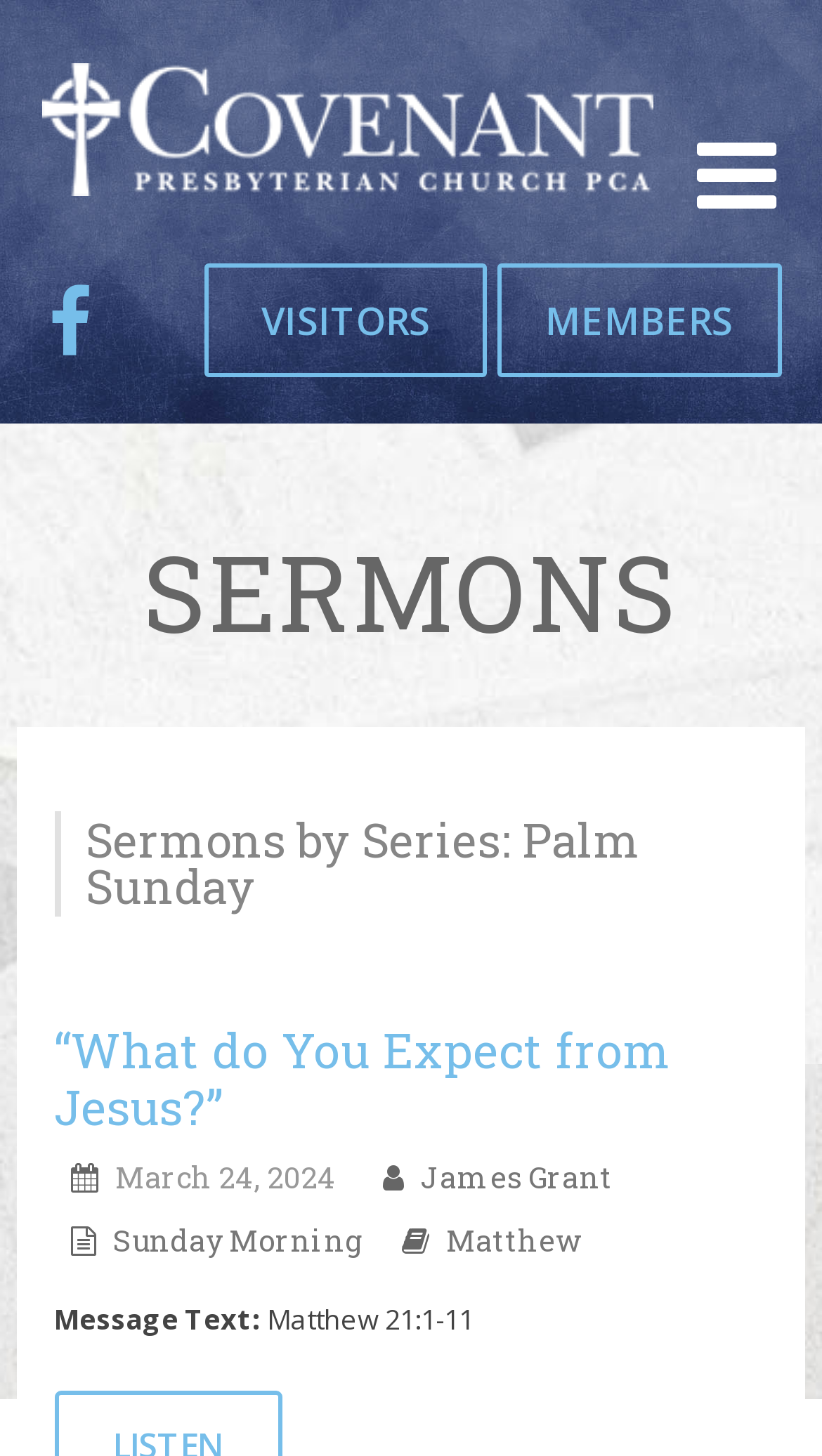What is the name of the church?
Offer a detailed and exhaustive answer to the question.

The name of the church can be determined by looking at the top-left corner of the webpage, where the image and link with the text 'Covenant Presbyterian Church' are located.